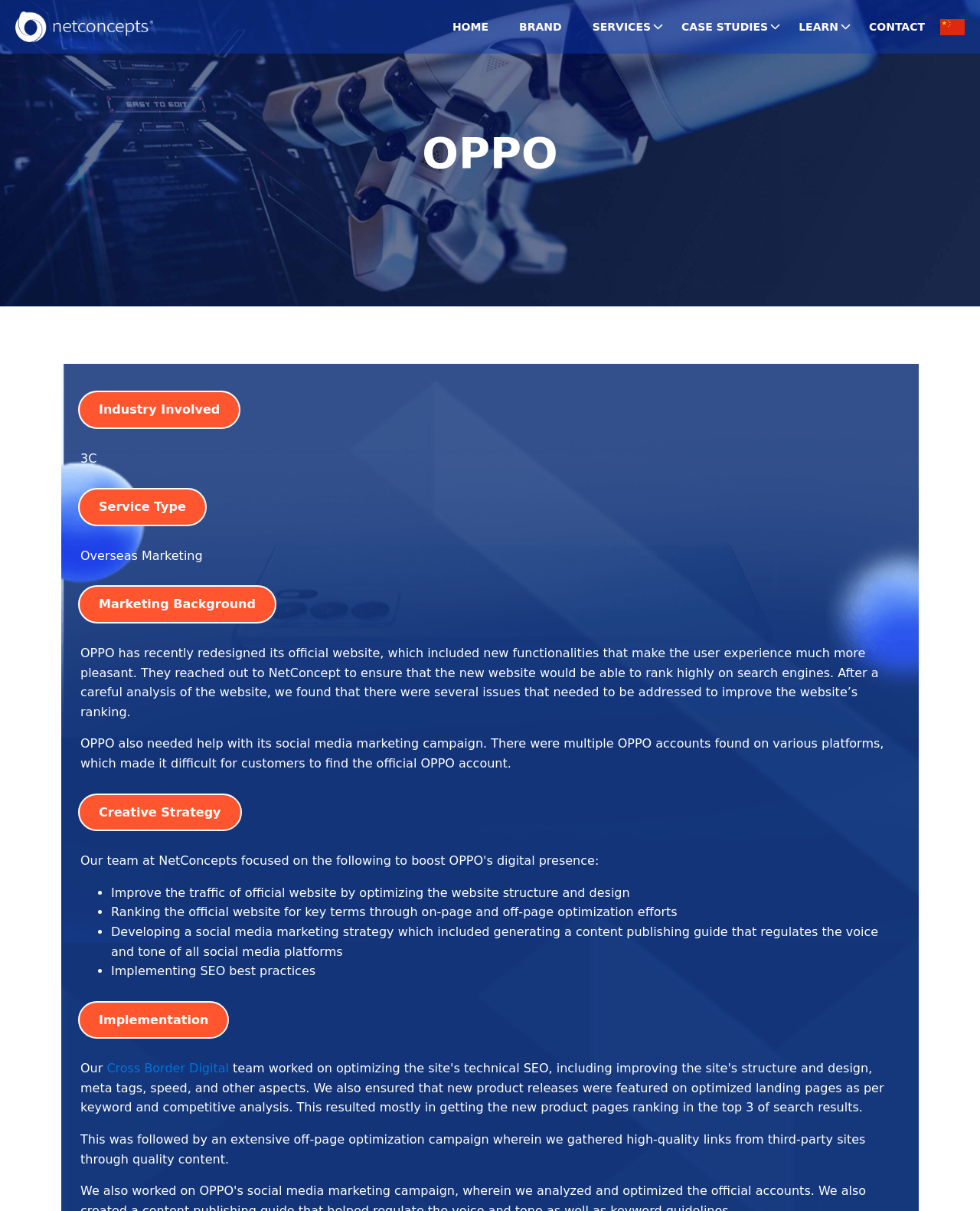Generate a comprehensive caption for the webpage you are viewing.

The webpage appears to be a case study or project overview page for OPPO, a technology company. At the top, there is a navigation menu with links to "HOME", "BRAND", "SERVICES", "CASE STUDIES", "LEARN", and "CONTACT". Each link has a small arrow icon next to it, indicating that they may have dropdown menus.

Below the navigation menu, there is a large heading that reads "OPPO" in bold font. Underneath this heading, there are three columns of text with headings "Industry Involved", "Service Type", and "Marketing Background". The "Industry Involved" column has a single line of text that reads "3C". The "Service Type" column has a single line of text that reads "Overseas Marketing". The "Marketing Background" column has a longer paragraph of text that describes OPPO's recent website redesign and their need for search engine optimization (SEO) and social media marketing help.

Below these columns, there is a heading that reads "Creative Strategy". This section has a list of four bullet points, each describing a different strategy for improving OPPO's online presence, including optimizing their website structure and design, ranking their website for key terms, developing a social media marketing strategy, and implementing SEO best practices.

Finally, there is a heading that reads "Implementation". This section has a few lines of text that describe the implementation of the creative strategy, including the use of cross-border digital marketing and an off-page optimization campaign to gather high-quality links from third-party sites.